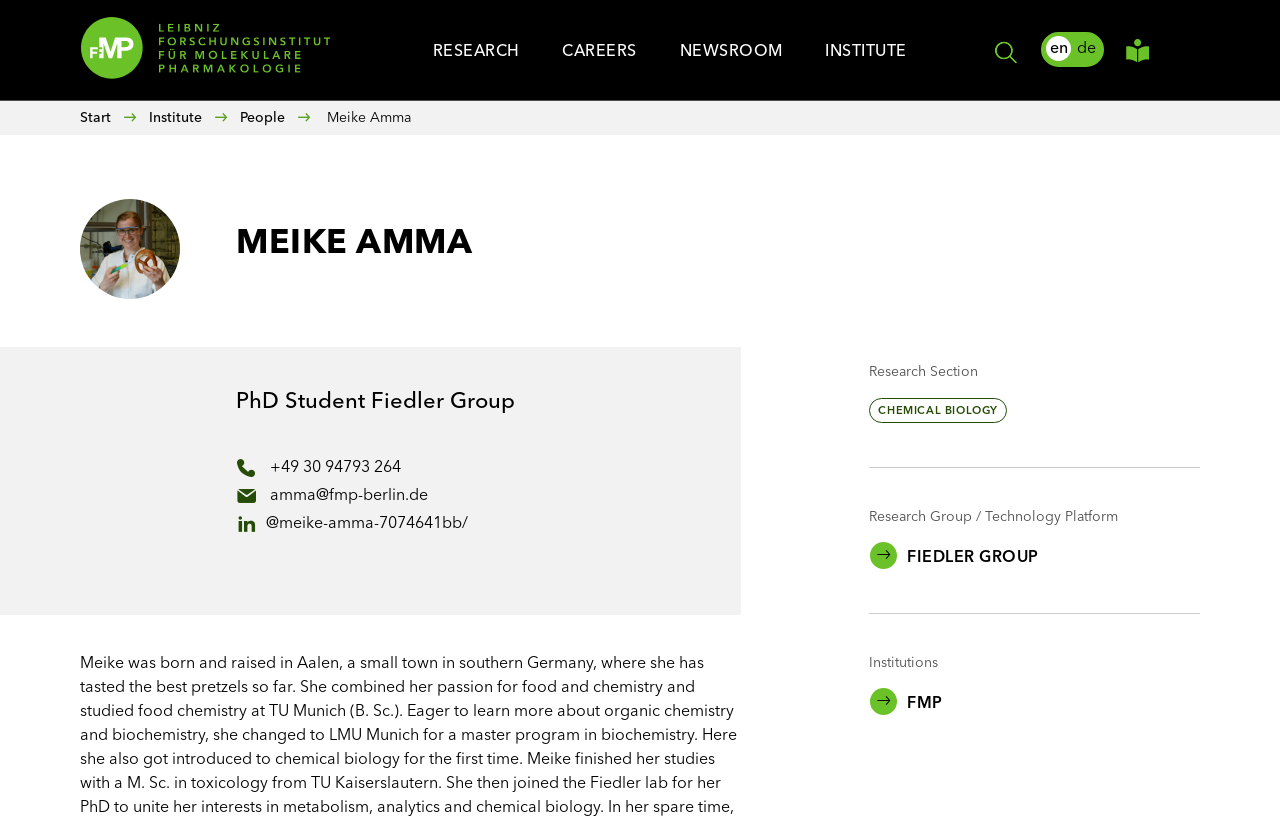Please specify the bounding box coordinates of the region to click in order to perform the following instruction: "go to home page".

[0.062, 0.01, 0.258, 0.113]